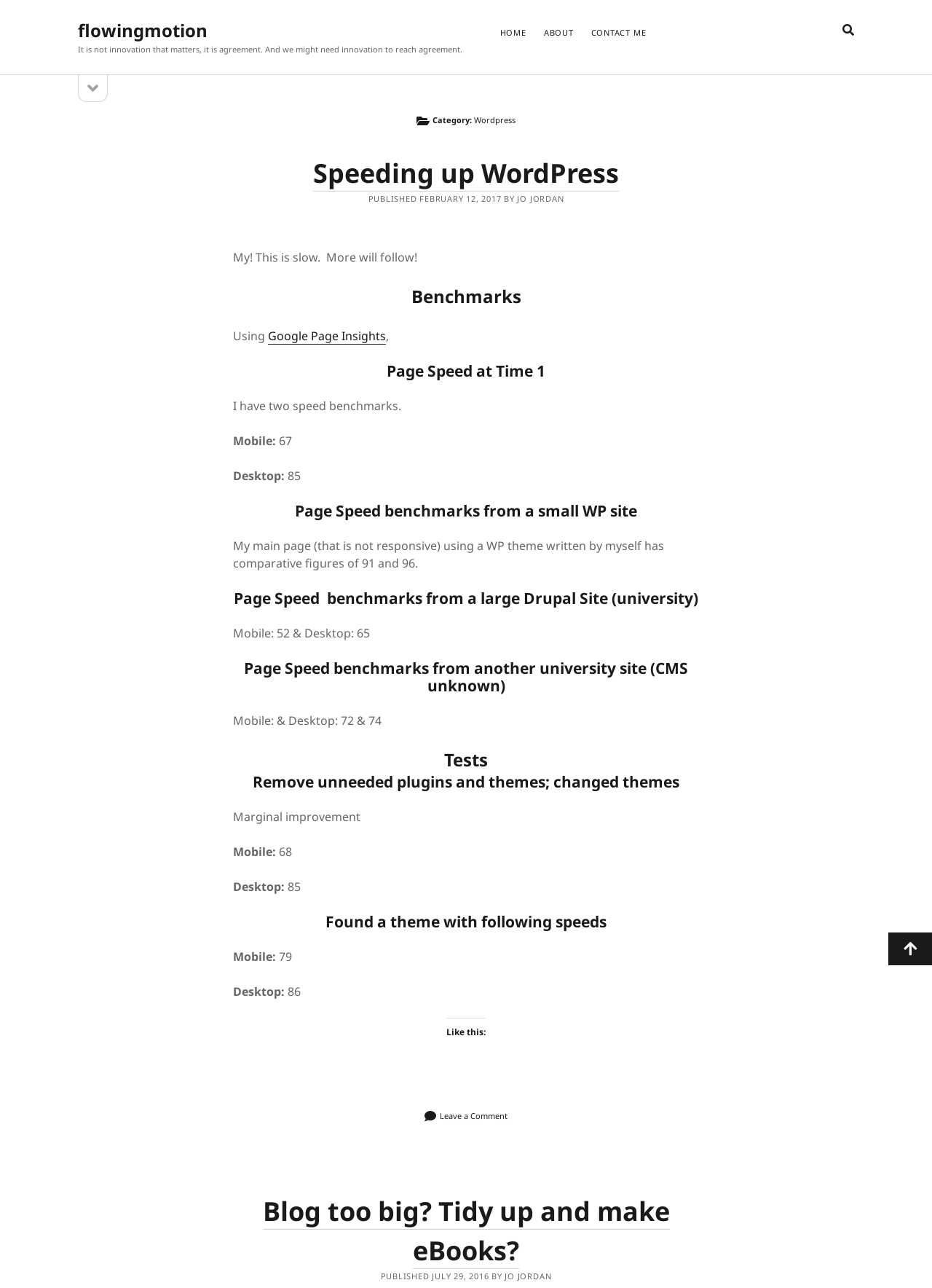Find the bounding box coordinates for the element that must be clicked to complete the instruction: "view project details". The coordinates should be four float numbers between 0 and 1, indicated as [left, top, right, bottom].

None